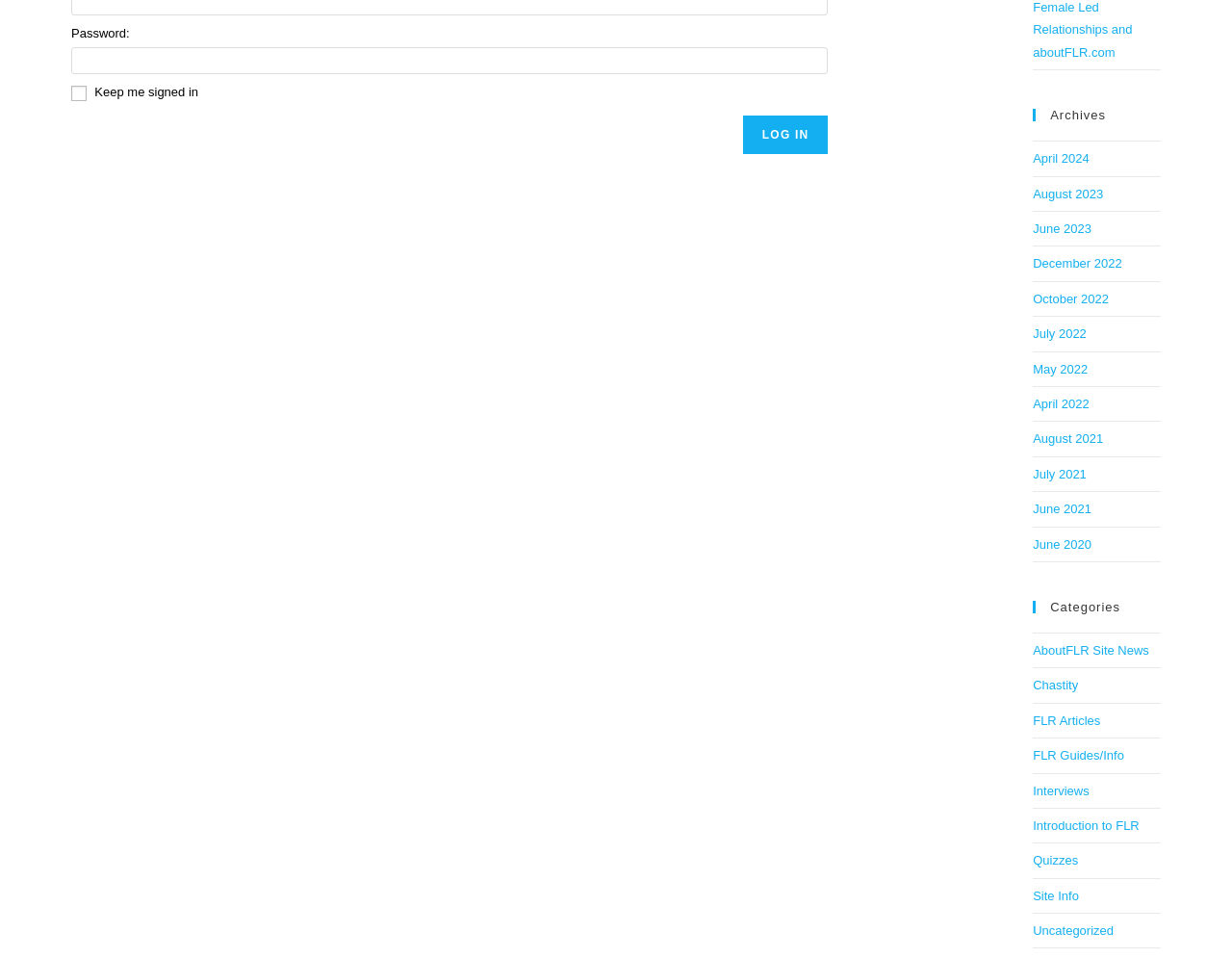Locate the bounding box coordinates of the area where you should click to accomplish the instruction: "View archives for April 2024".

[0.838, 0.158, 0.884, 0.173]